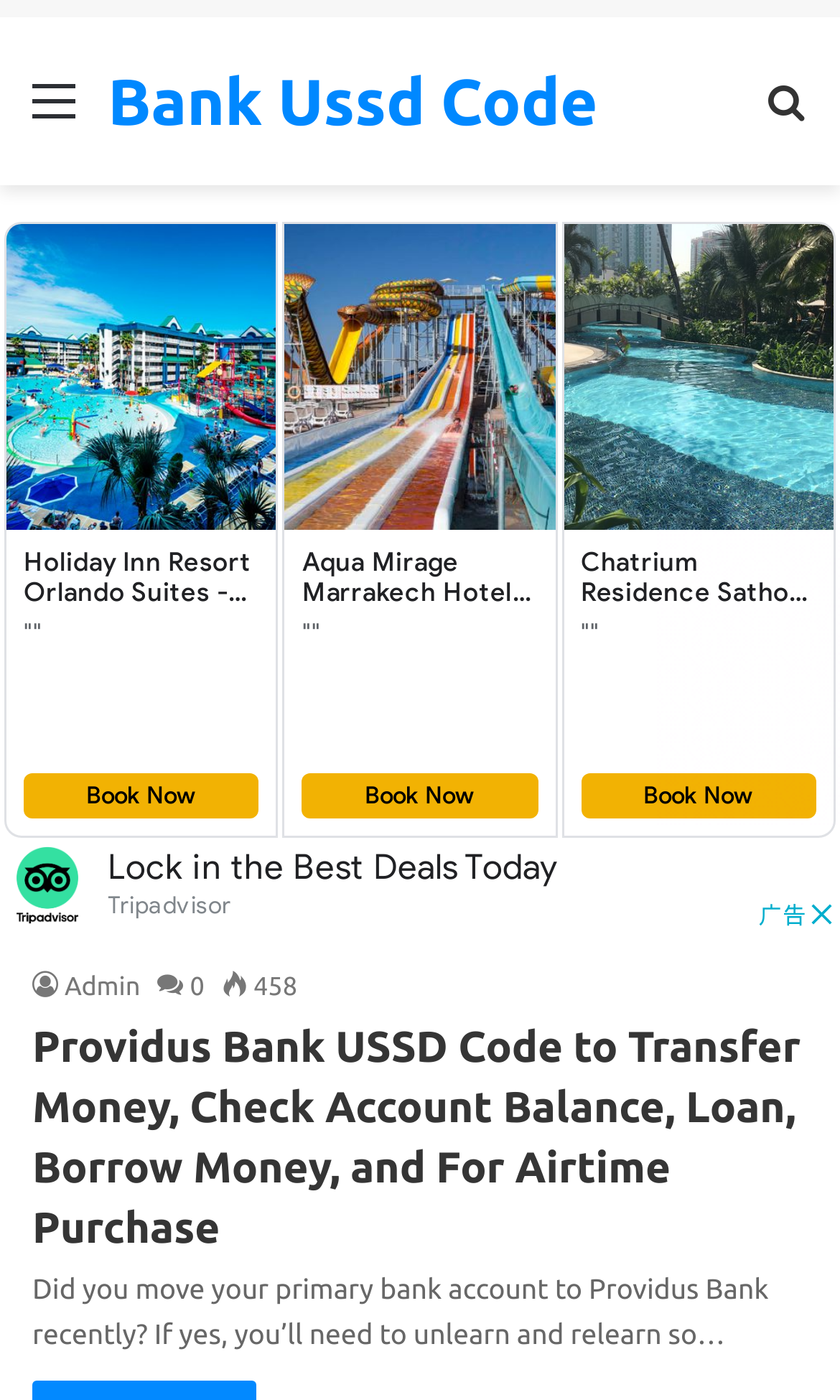Please respond to the question using a single word or phrase:
What is the purpose of the USSD code?

Transfer money